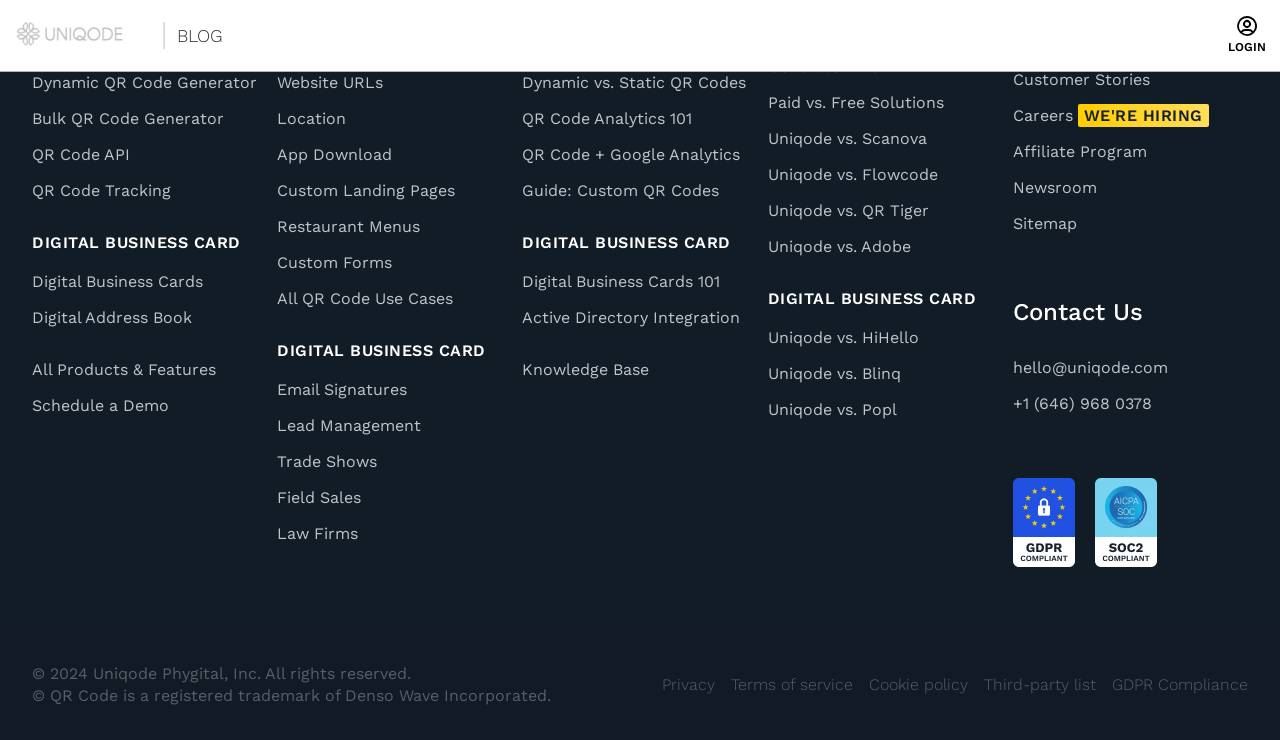Identify the bounding box coordinates for the element you need to click to achieve the following task: "Click on the 'LOGIN' link". Provide the bounding box coordinates as four float numbers between 0 and 1, in the form [left, top, right, bottom].

[0.959, 0.019, 0.989, 0.077]